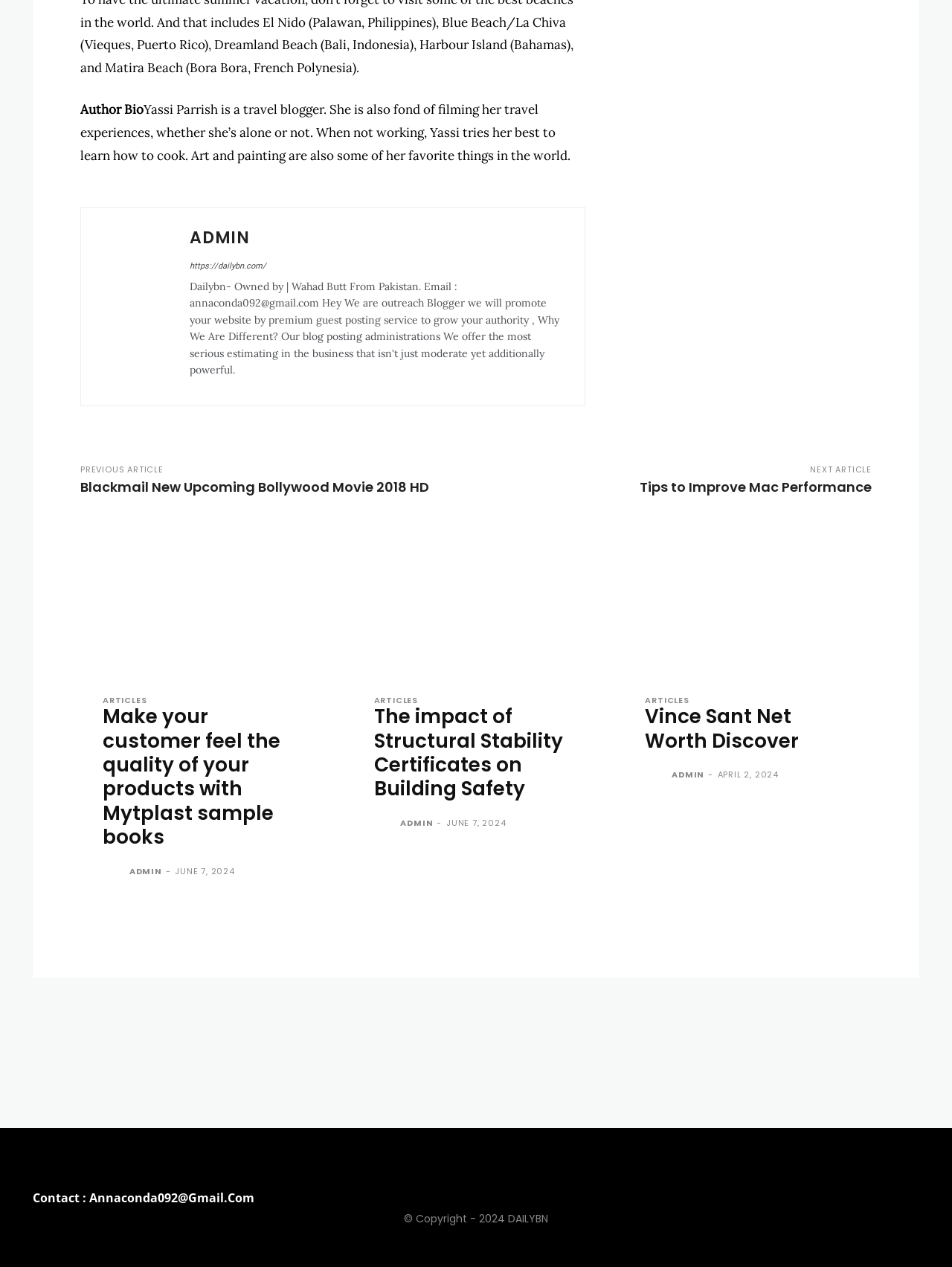What is the author's name?
Utilize the image to construct a detailed and well-explained answer.

The author's name is mentioned in the bio section at the top of the webpage, which states 'Yassi Parrish is a travel blogger...'.